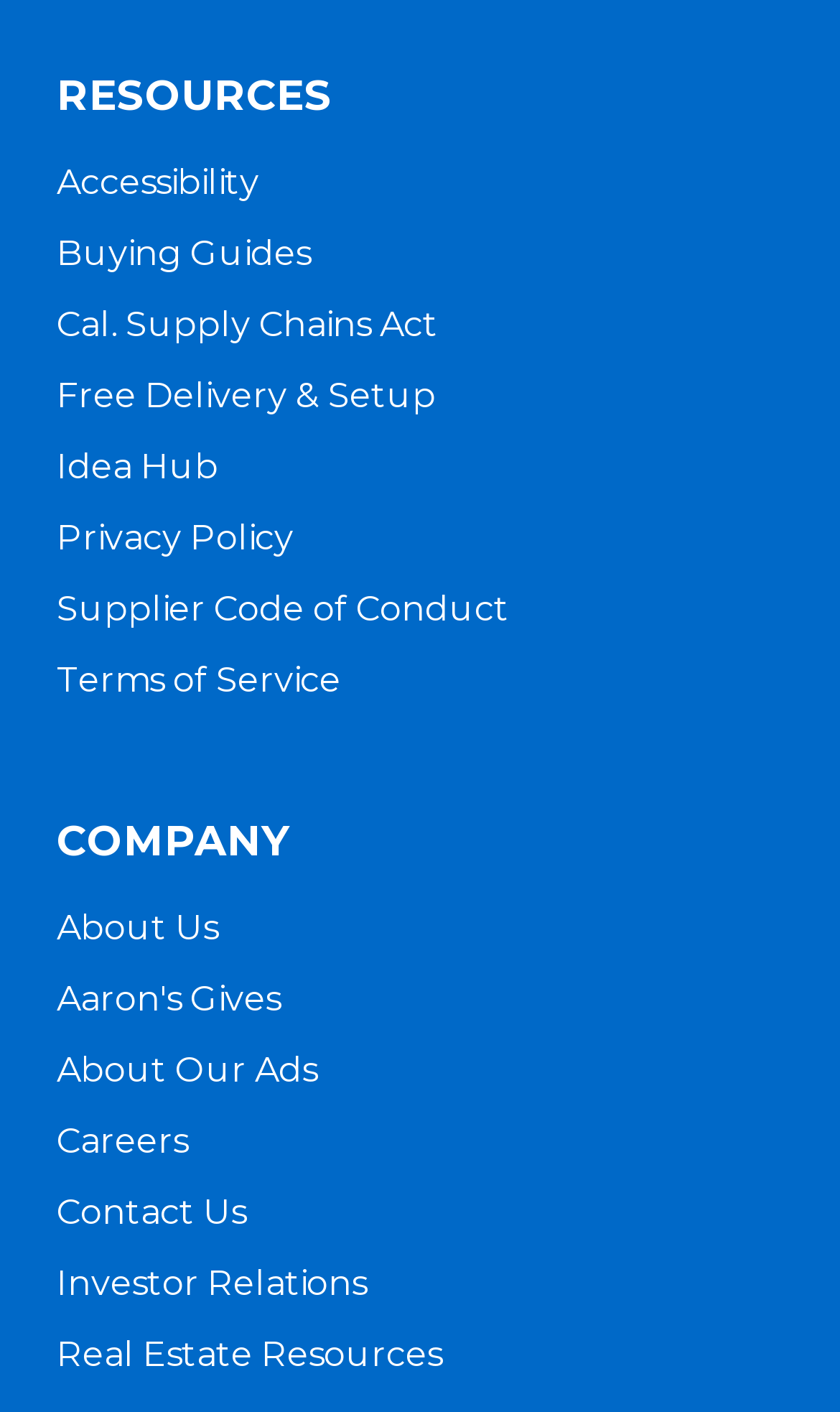Please identify the bounding box coordinates of where to click in order to follow the instruction: "Explore idea hub".

[0.068, 0.315, 0.26, 0.347]